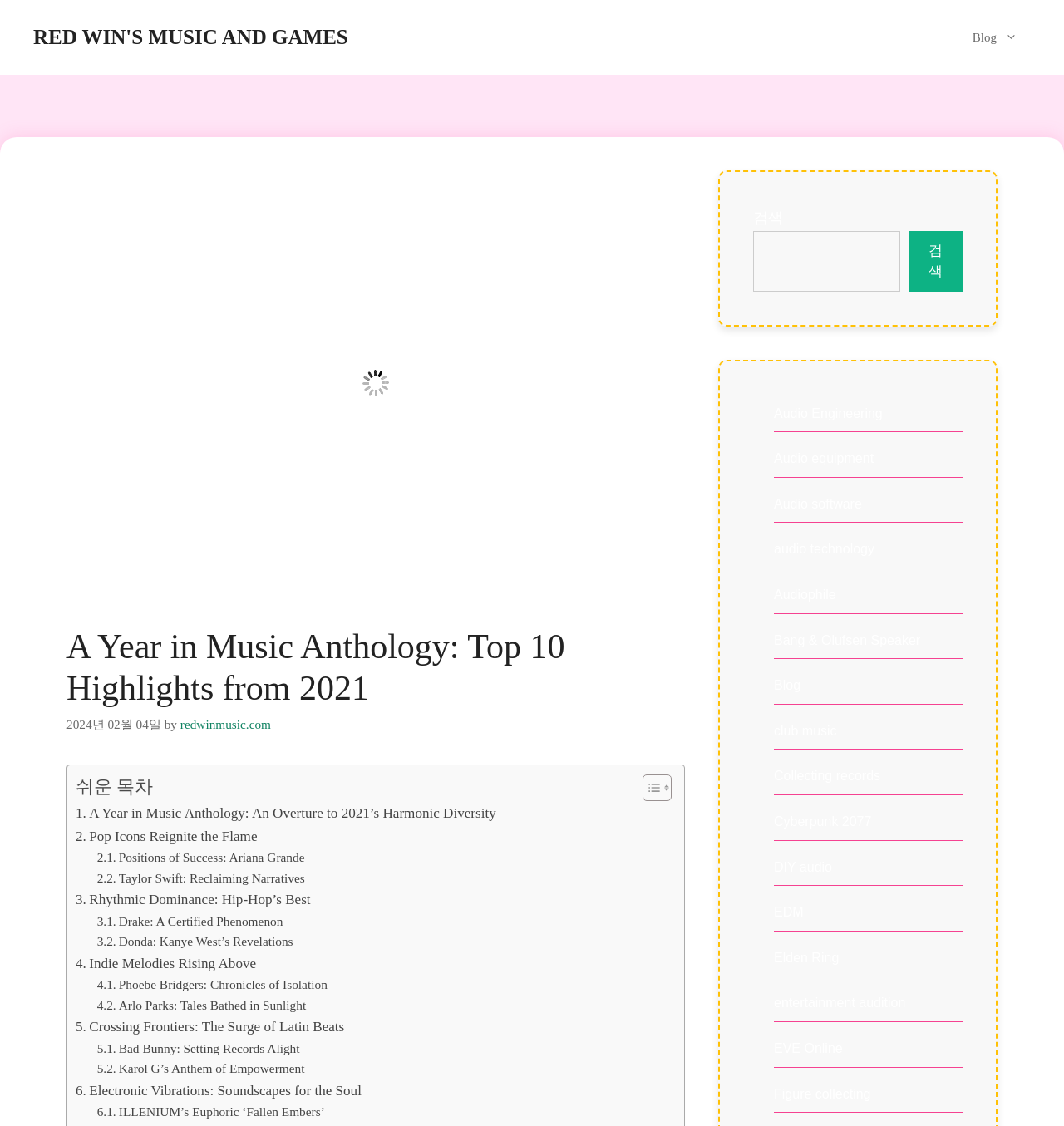Please find the bounding box coordinates of the section that needs to be clicked to achieve this instruction: "Enter your name in the input field".

None